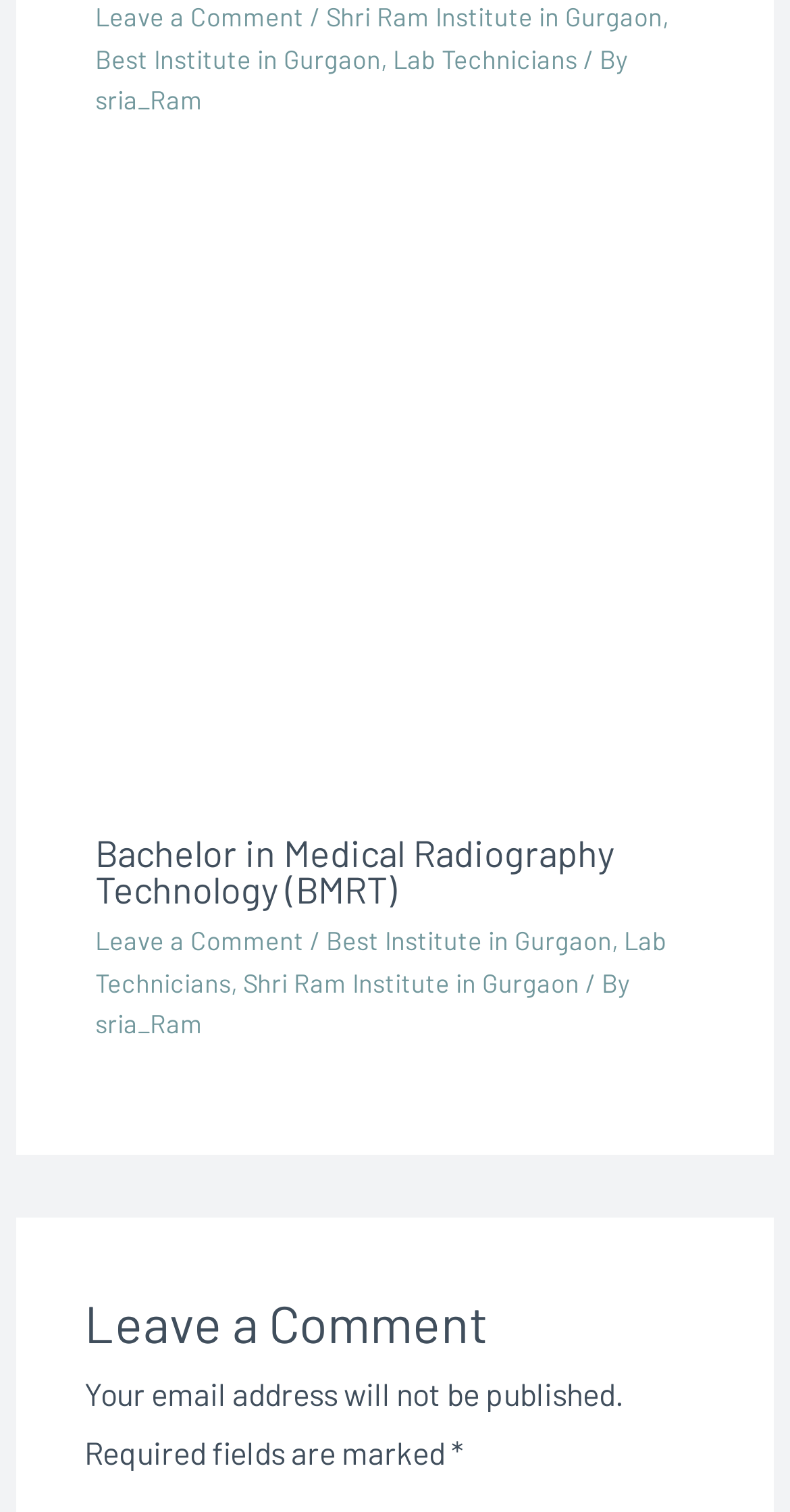Find the UI element described as: "Shri Ram Institute in Gurgaon" and predict its bounding box coordinates. Ensure the coordinates are four float numbers between 0 and 1, [left, top, right, bottom].

[0.308, 0.639, 0.734, 0.66]